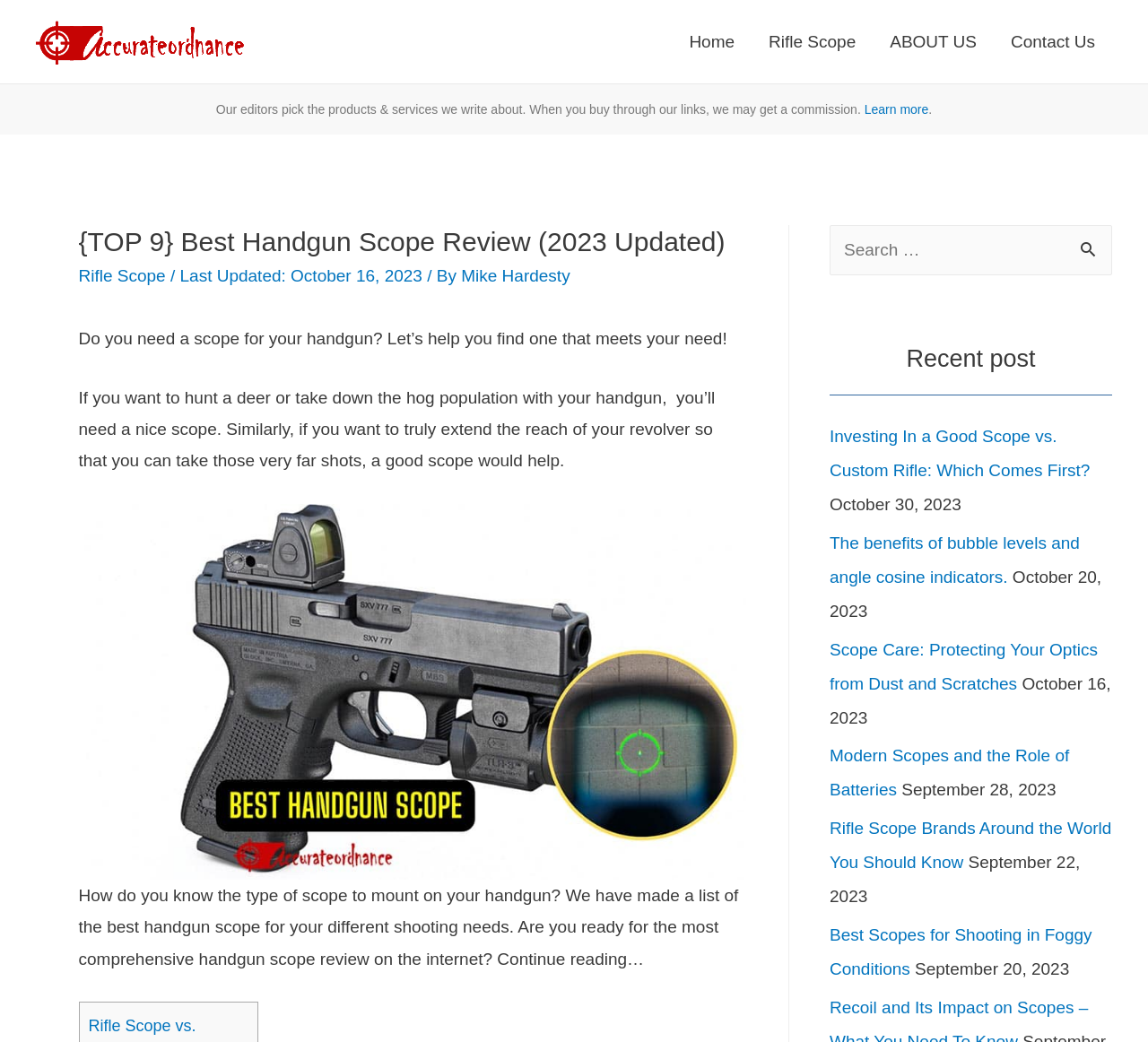Write a detailed summary of the webpage, including text, images, and layout.

This webpage is a review of the best handgun scopes, with a focus on helping readers find the right scope for their specific shooting needs. At the top of the page, there is a logo for "Accurate Ordnance" and a navigation menu with links to "Home", "Rifle Scope", "ABOUT US", and "Contact Us". Below the navigation menu, there is a disclaimer stating that the editors pick the products and services they write about, and that they may receive a commission when readers buy through their links.

The main content of the page is divided into sections. The first section has a heading that reads "{TOP 9} Best Handgun Scope Review (2023 Updated)" and includes a brief introduction to the importance of finding the right scope for handgun shooting. There is also a link to "Rifle Scope" and a mention of the last updated date and author.

The next section has a paragraph of text that explains the need for a good scope when hunting or taking long shots with a handgun. Below this, there is a figure with an image related to handgun scopes. The following section has a paragraph that asks how to know which type of scope to mount on a handgun, and introduces the list of best handgun scopes for different shooting needs.

On the right side of the page, there is a search bar with a button to search for specific topics. Below the search bar, there is a section titled "Recent post" that lists several links to recent articles, including "Investing In a Good Scope vs. Custom Rifle: Which Comes First?", "The benefits of bubble levels and angle cosine indicators.", and others. Each article is accompanied by a date.